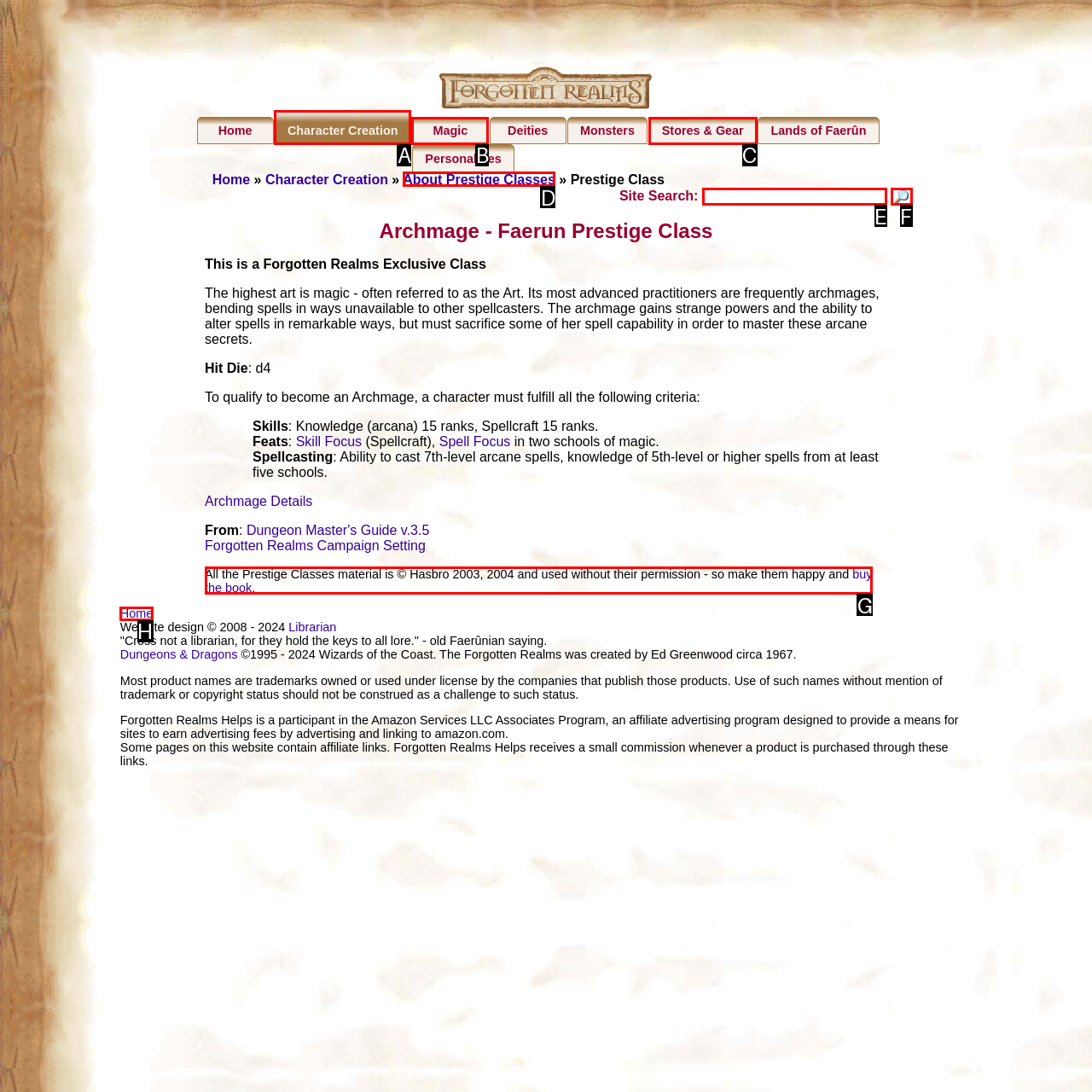Select the letter of the option that should be clicked to achieve the specified task: Search for a term. Respond with just the letter.

E